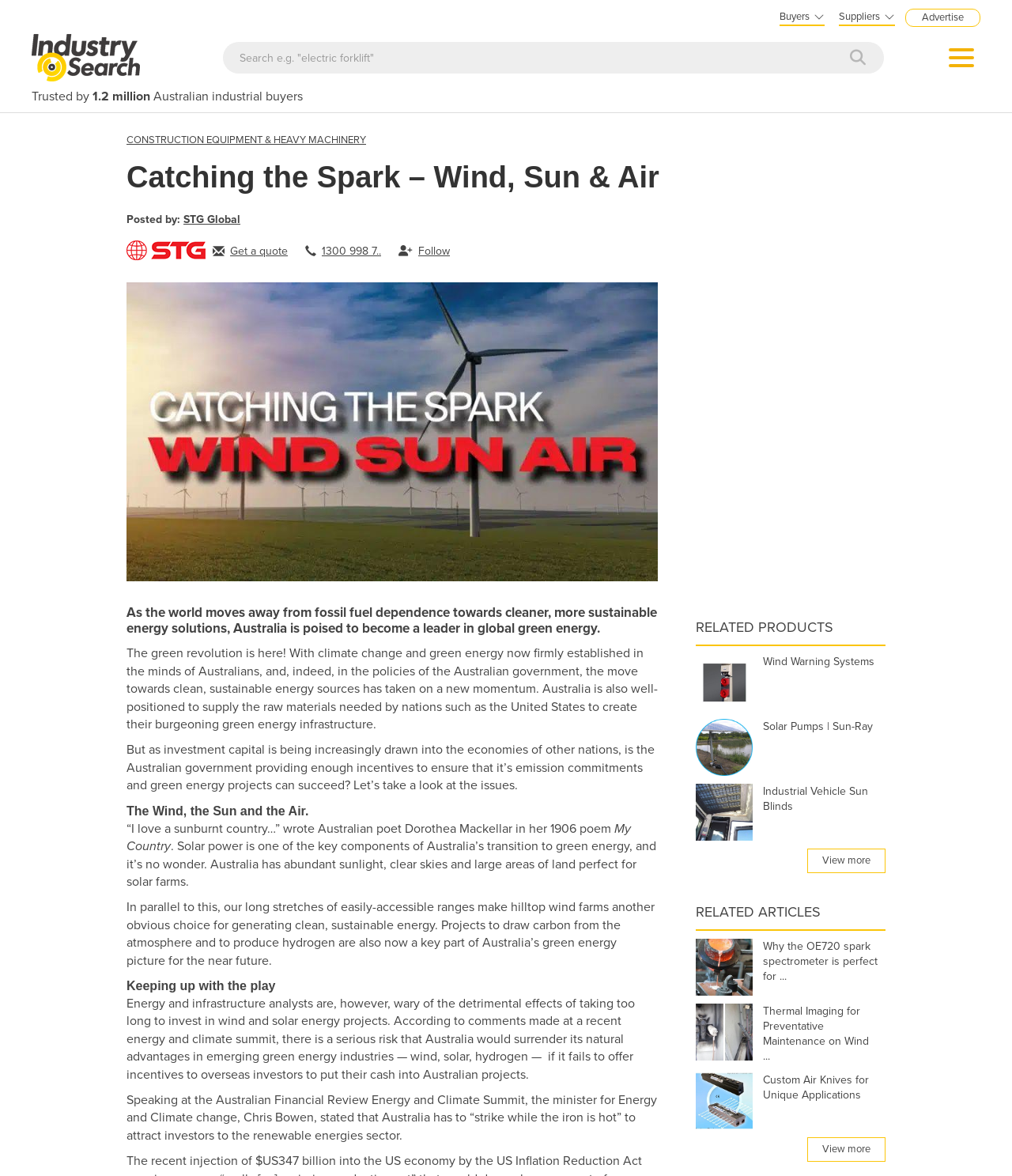What is the number of links on the webpage?
Look at the image and answer the question using a single word or phrase.

23